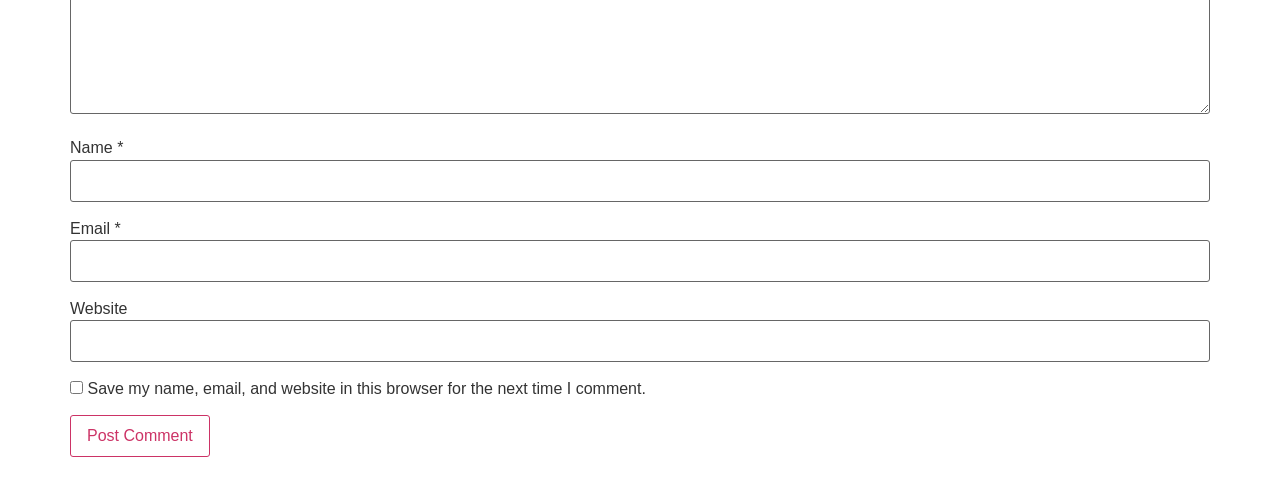Determine the bounding box for the described HTML element: "value="Submit"". Ensure the coordinates are four float numbers between 0 and 1 in the format [left, top, right, bottom].

None